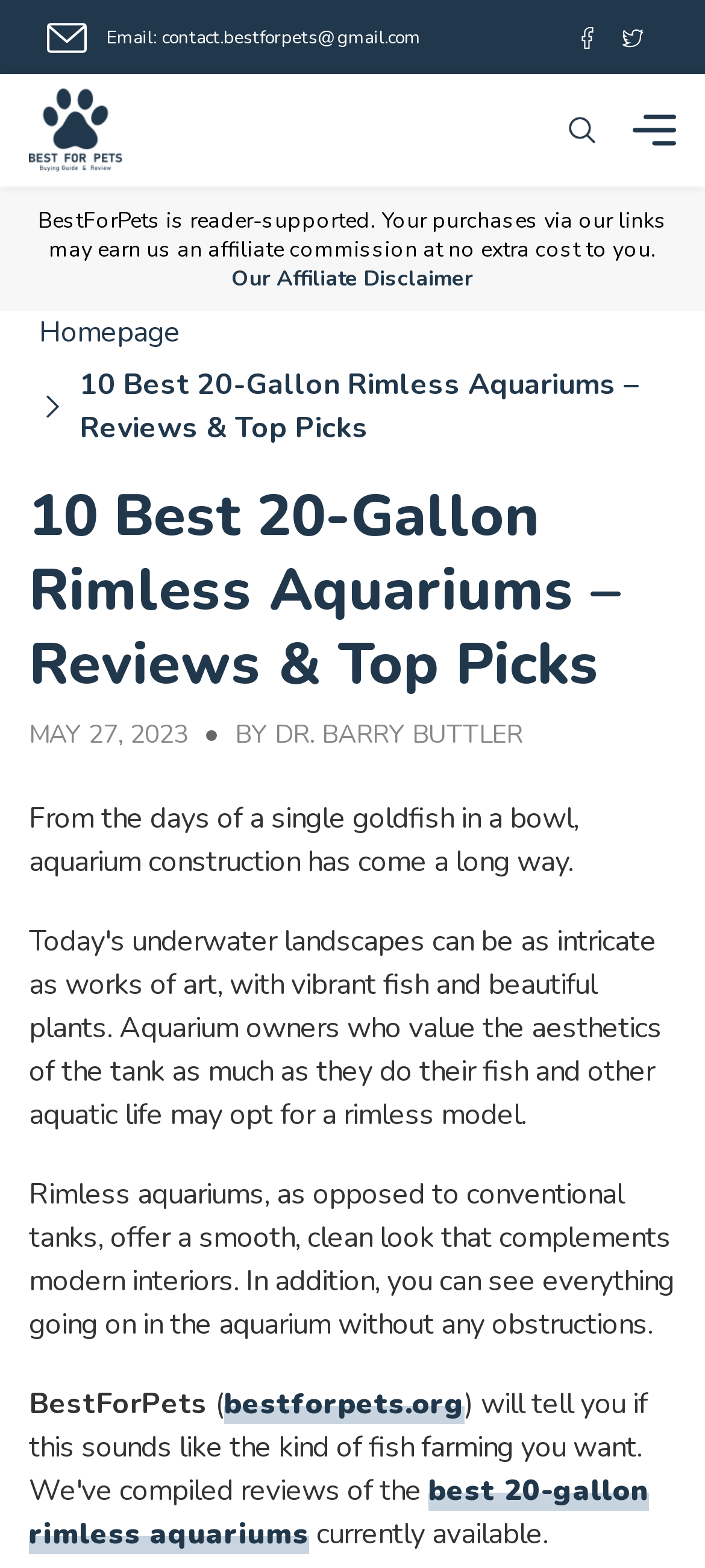Please determine the bounding box coordinates of the area that needs to be clicked to complete this task: 'Check out Can yoga help me lose weight?'. The coordinates must be four float numbers between 0 and 1, formatted as [left, top, right, bottom].

None